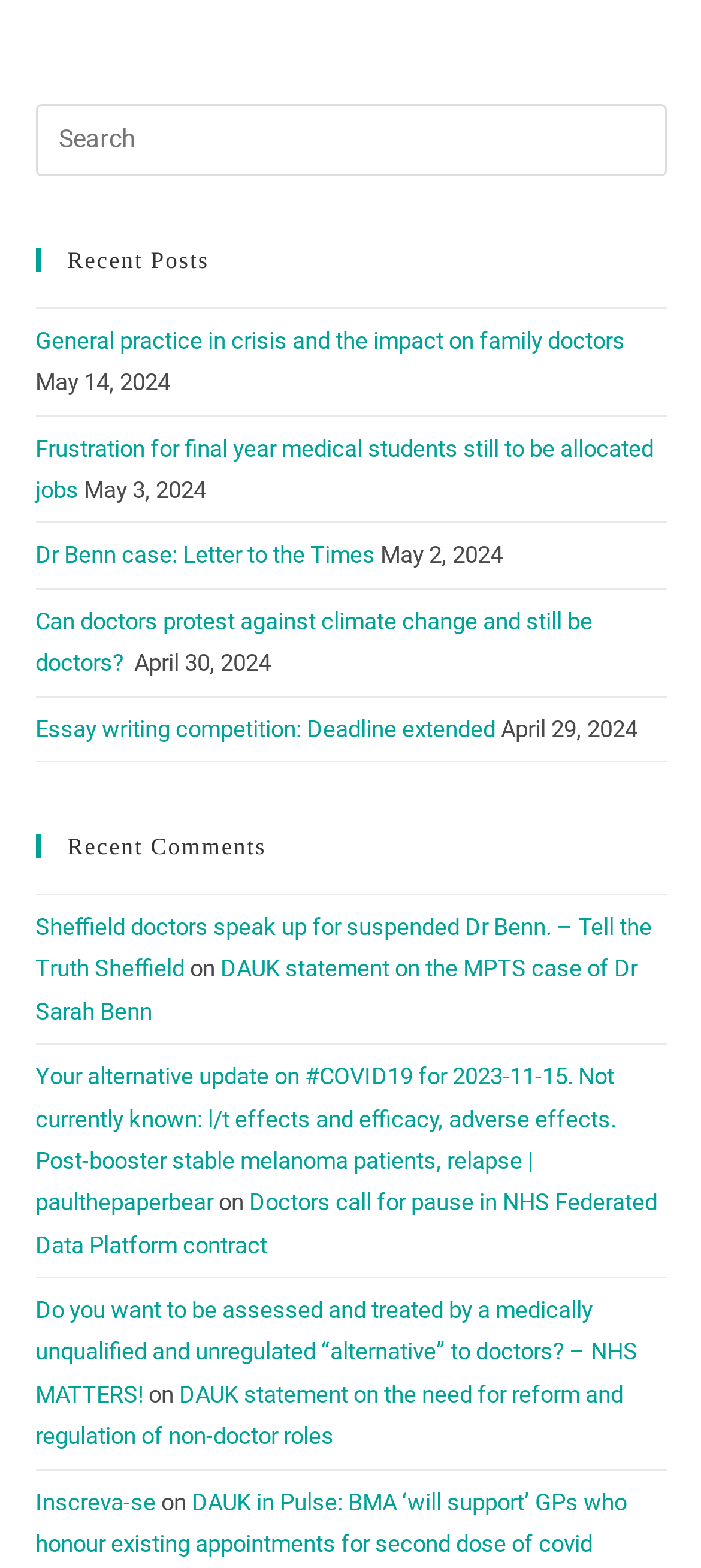Identify the bounding box coordinates for the region to click in order to carry out this instruction: "Search this website". Provide the coordinates using four float numbers between 0 and 1, formatted as [left, top, right, bottom].

[0.05, 0.066, 0.95, 0.112]